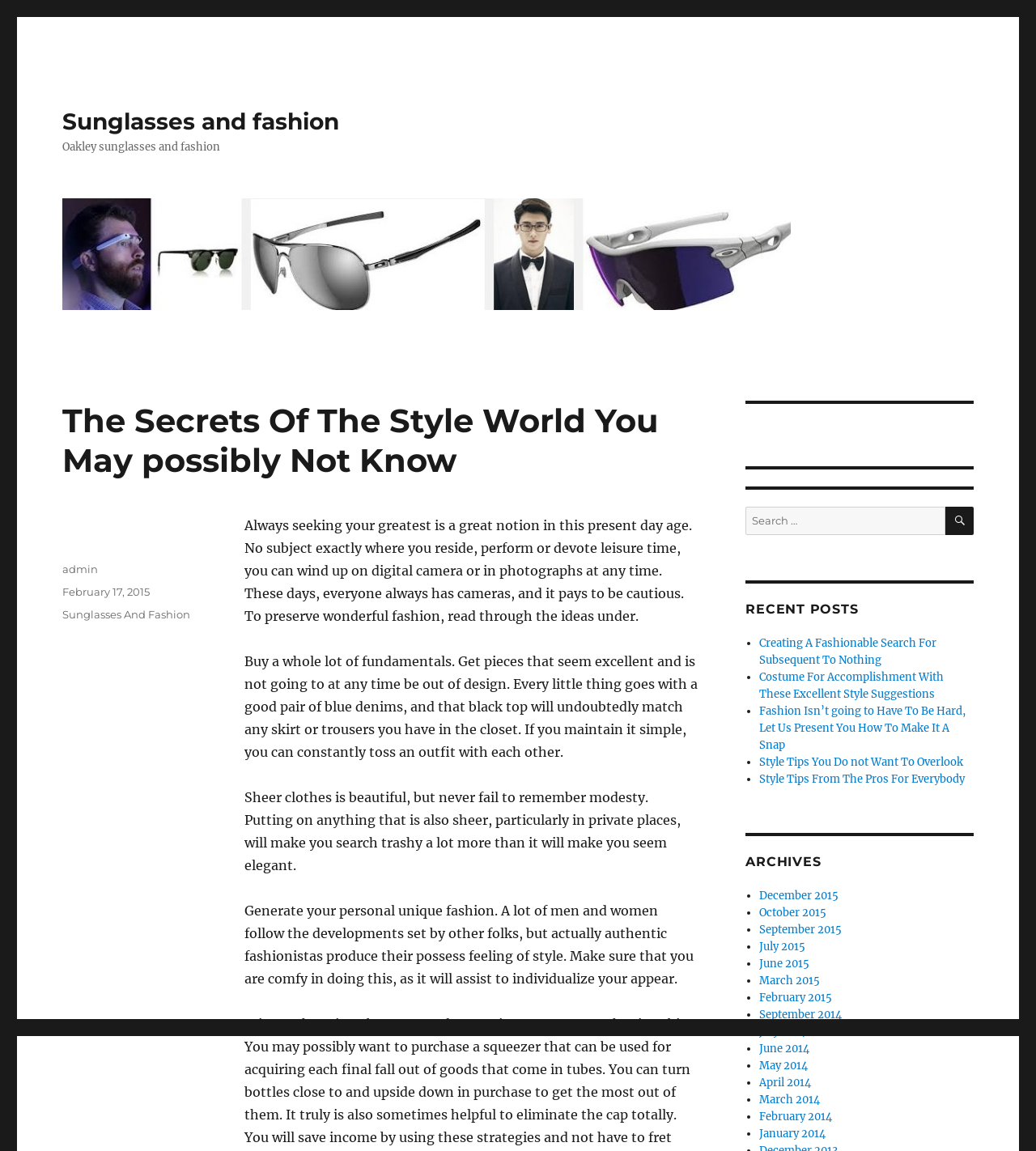Please determine the bounding box coordinates for the UI element described here. Use the format (top-left x, top-left y, bottom-right x, bottom-right y) with values bounded between 0 and 1: admin

[0.06, 0.489, 0.095, 0.5]